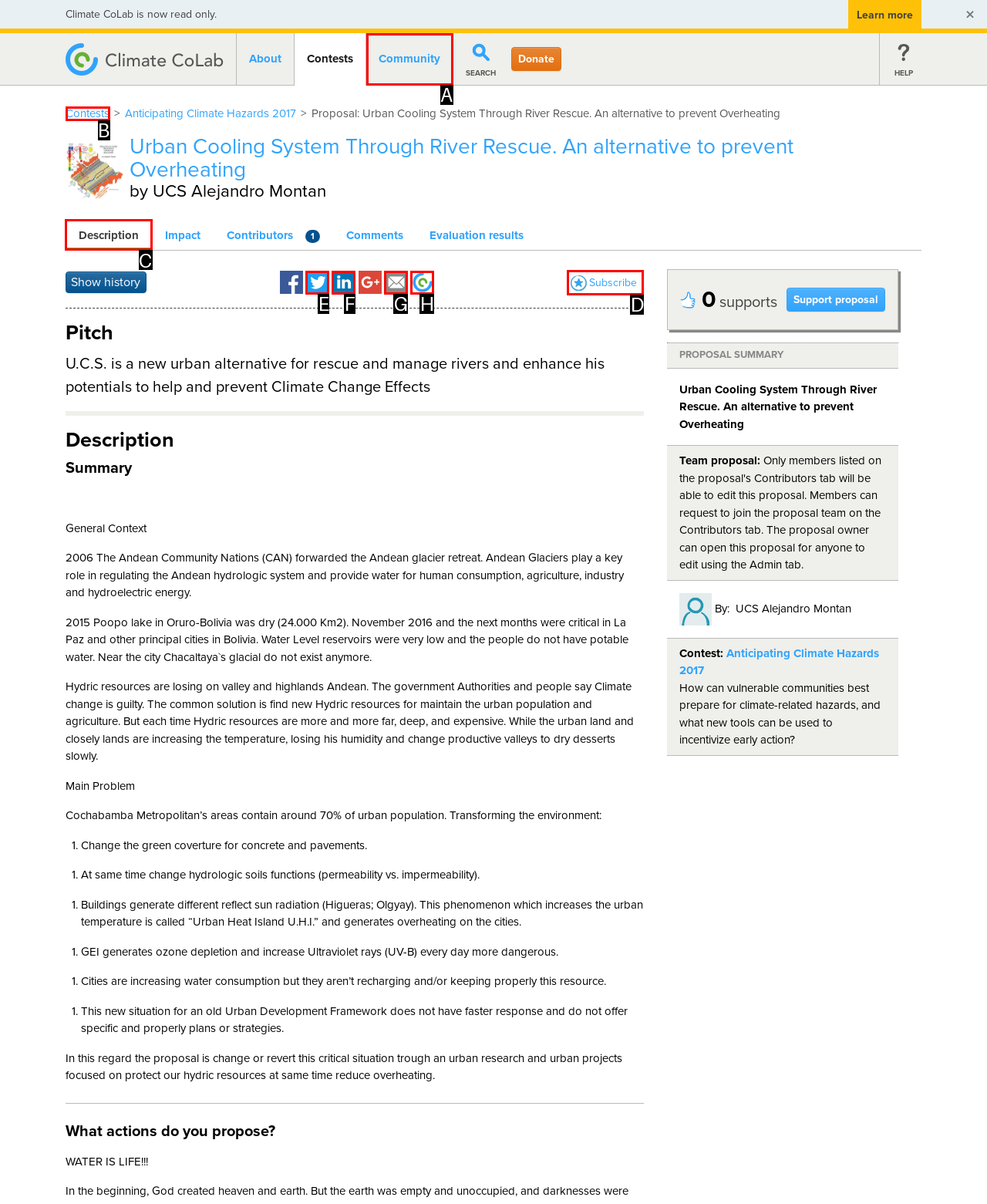Select the appropriate HTML element that needs to be clicked to finish the task: View proposal description
Reply with the letter of the chosen option.

C